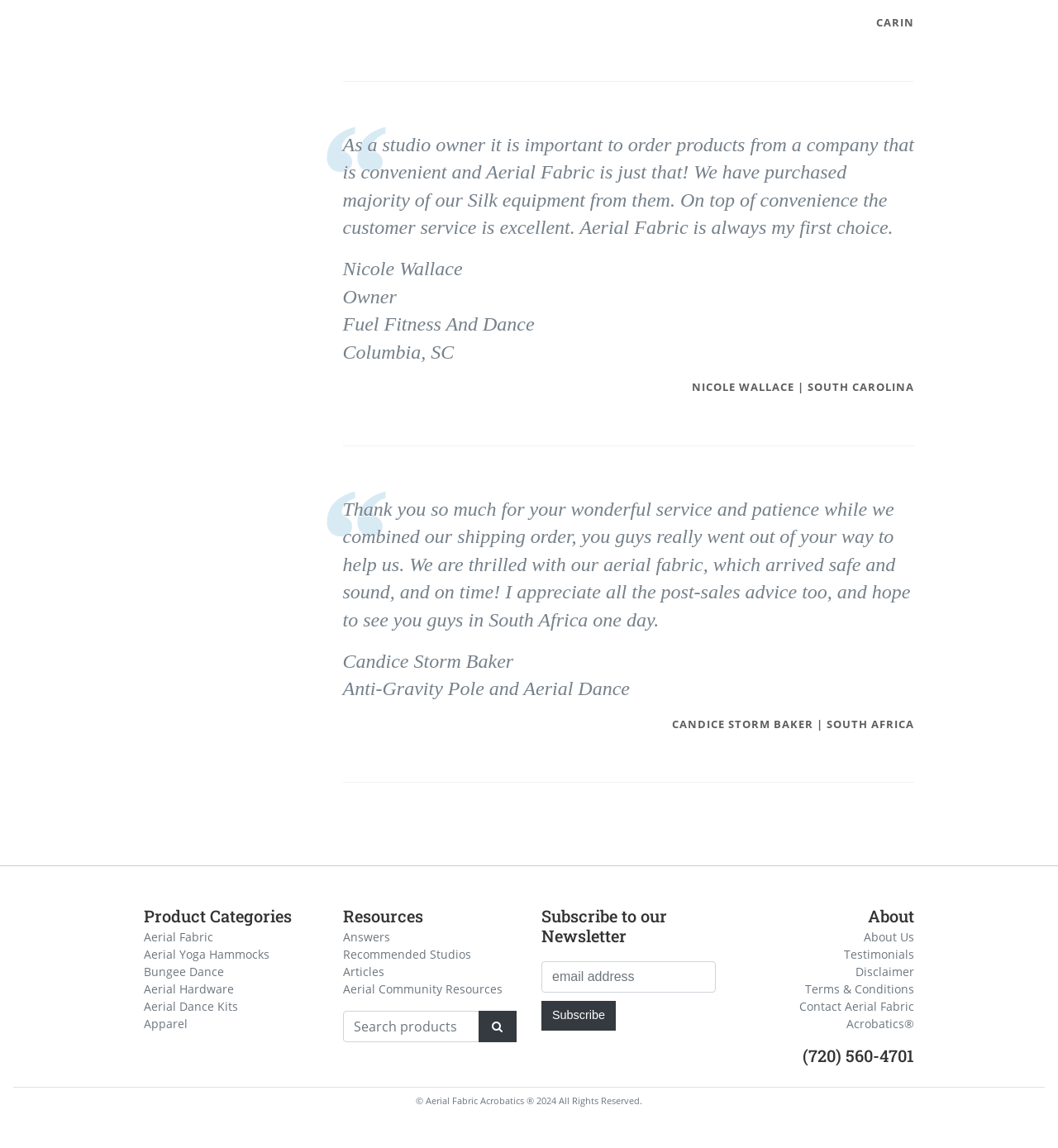From the webpage screenshot, identify the region described by Bungee Dance. Provide the bounding box coordinates as (top-left x, top-left y, bottom-right x, bottom-right y), with each value being a floating point number between 0 and 1.

[0.136, 0.84, 0.212, 0.853]